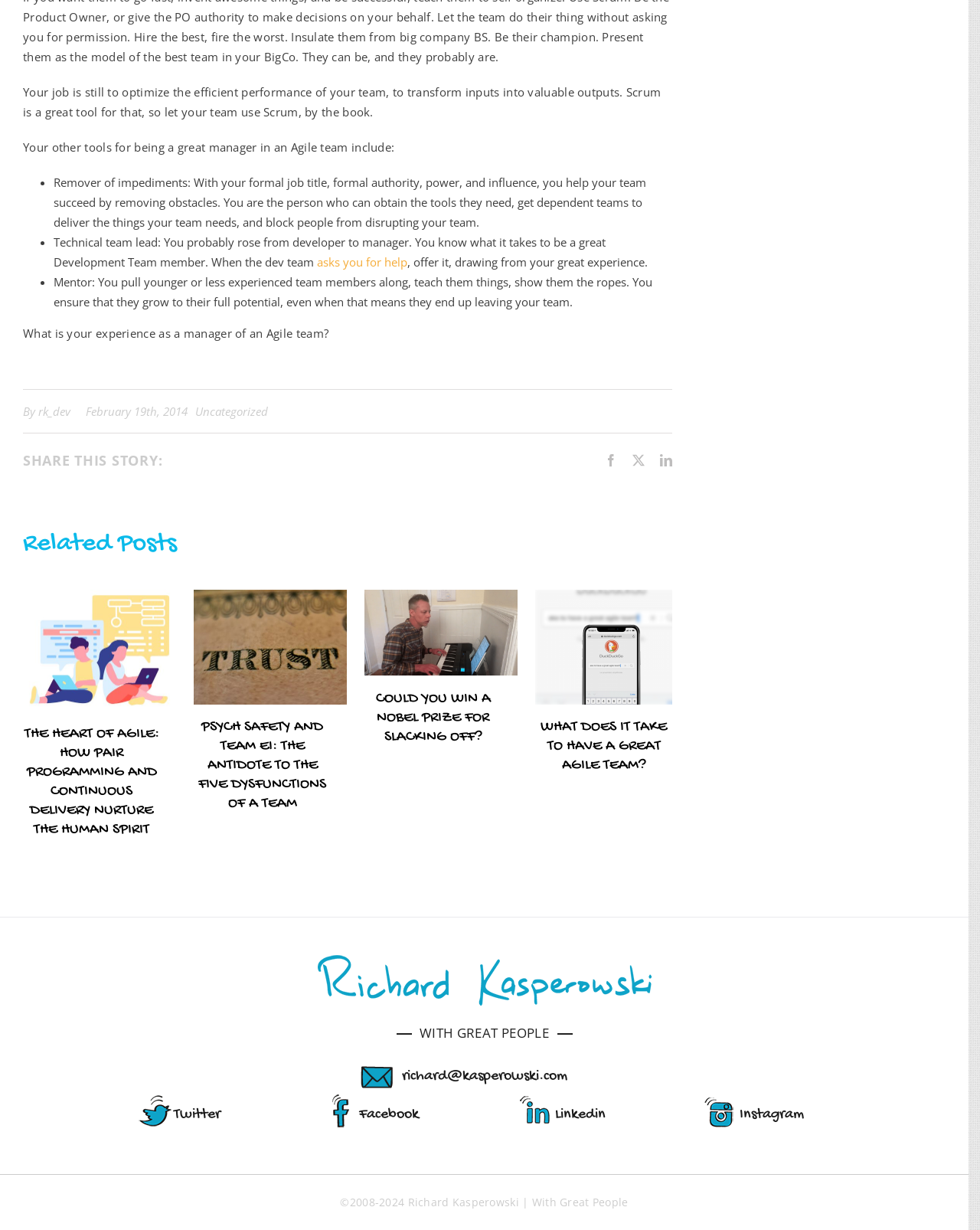What is the purpose of Scrum in a team?
Refer to the image and provide a thorough answer to the question.

According to the webpage content, Scrum is a tool that helps a team to transform inputs into valuable outputs, and a manager should let the team use Scrum to optimize their performance.